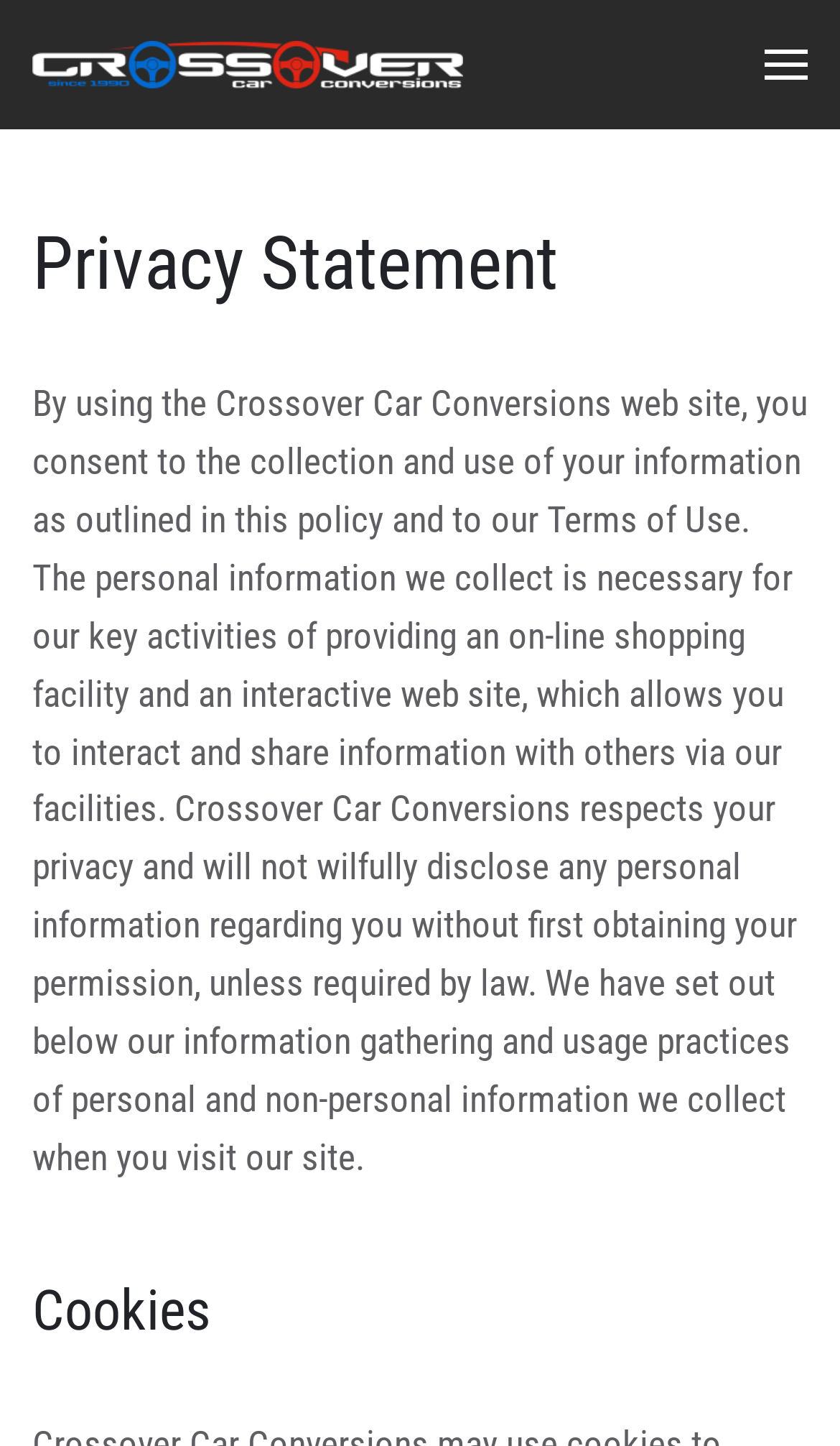Explain the features and main sections of the webpage comprehensively.

The webpage is about the Privacy Statement of Crossover Car Conversions Australia. At the top left corner, there is a link to "Skip to main content" and another link to "Back to home" with the company's logo, "Crossover Car Conversions", beside it. On the top right corner, there is a button to "Open menu" with a small icon beside it.

Below the top navigation, there is a heading that reads "Privacy Statement" in a prominent position. Underneath this heading, there is a block of text that explains the company's privacy policy, including how they collect and use personal information, their commitment to respecting users' privacy, and their information gathering and usage practices.

Further down the page, there is another heading titled "Cookies" located near the bottom of the page.